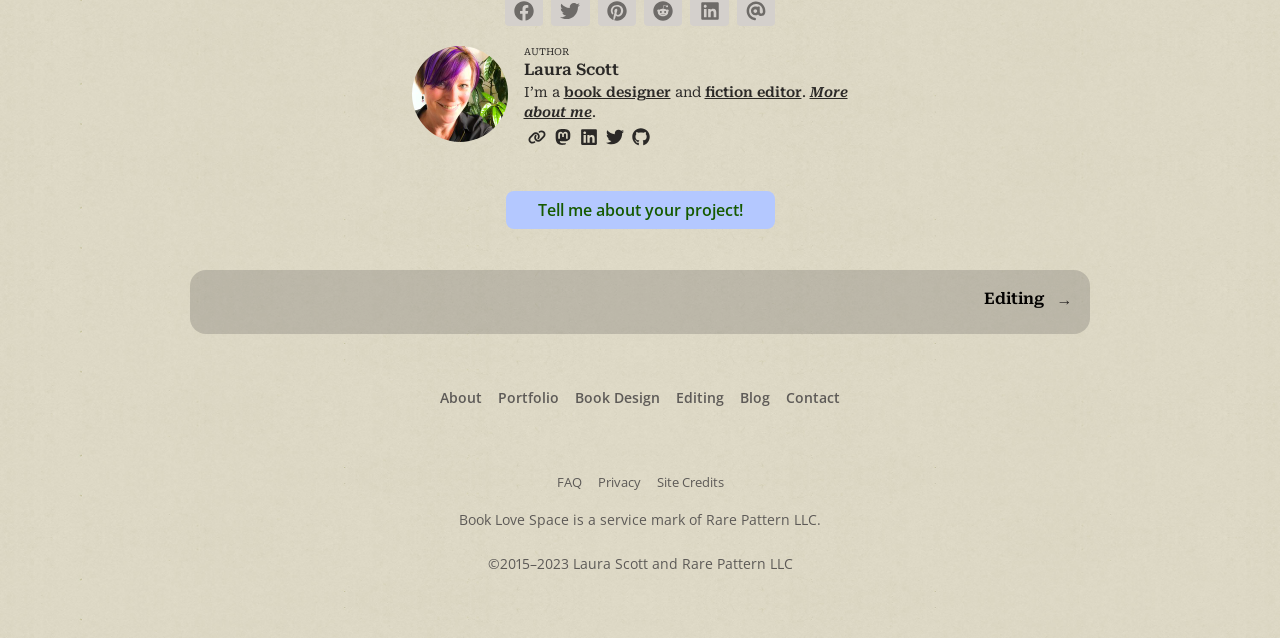Determine the coordinates of the bounding box for the clickable area needed to execute this instruction: "Contact Laura Scott".

[0.614, 0.608, 0.656, 0.637]